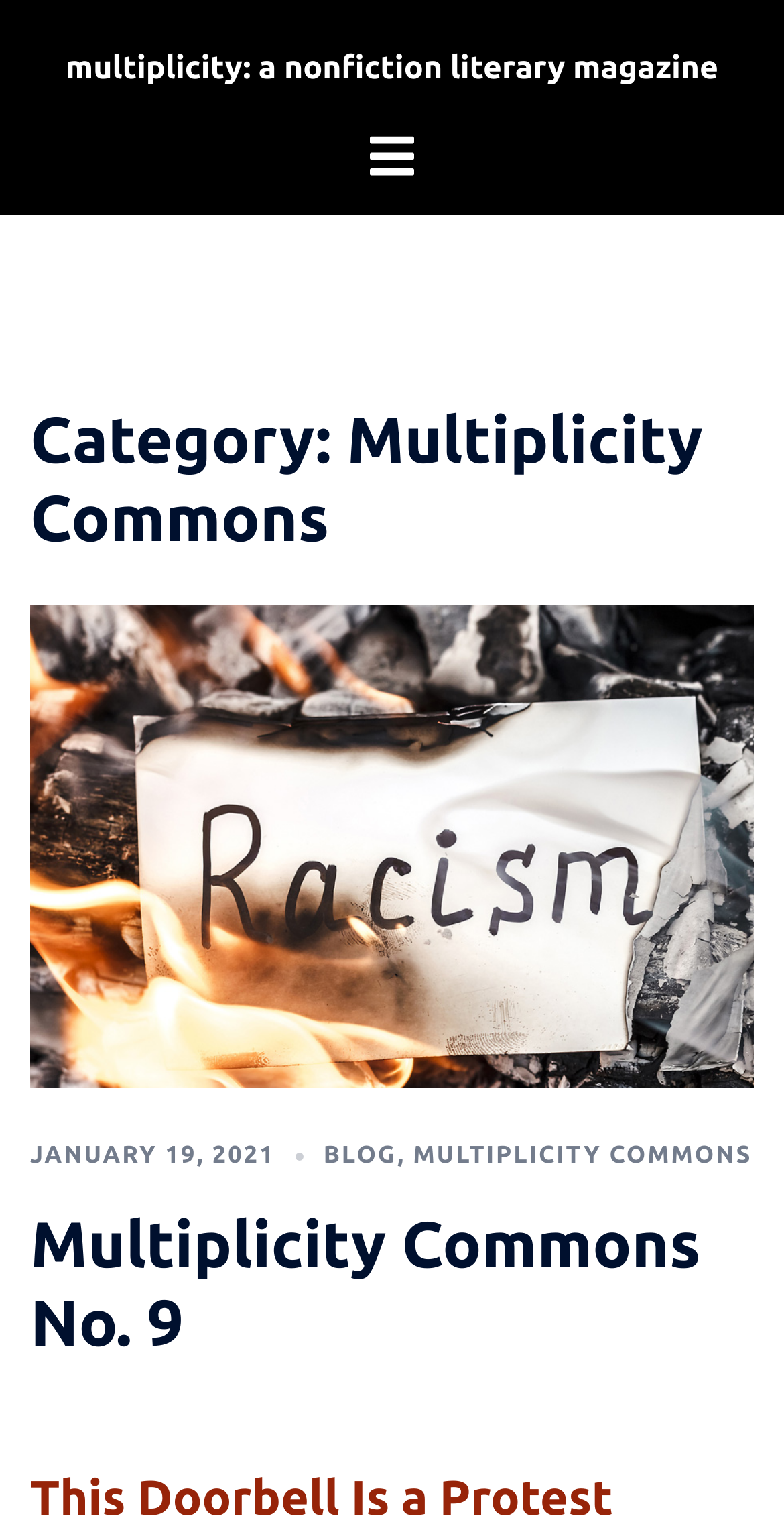Determine the bounding box for the HTML element described here: "Multiplicity Commons". The coordinates should be given as [left, top, right, bottom] with each number being a float between 0 and 1.

[0.527, 0.75, 0.959, 0.767]